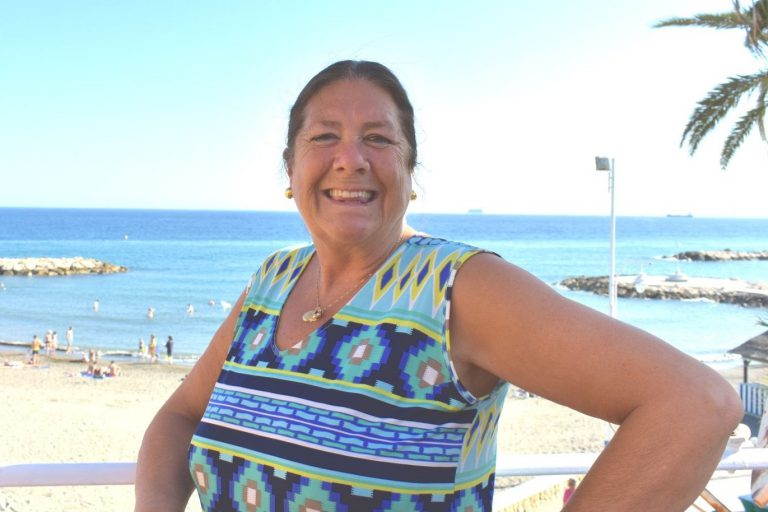What is Ana celebrating?
Provide an in-depth and detailed explanation in response to the question.

The caption states that Ana is celebrating her 19 years of hosting international students, which suggests that she has been hosting students for a long time and is marking a significant milestone.